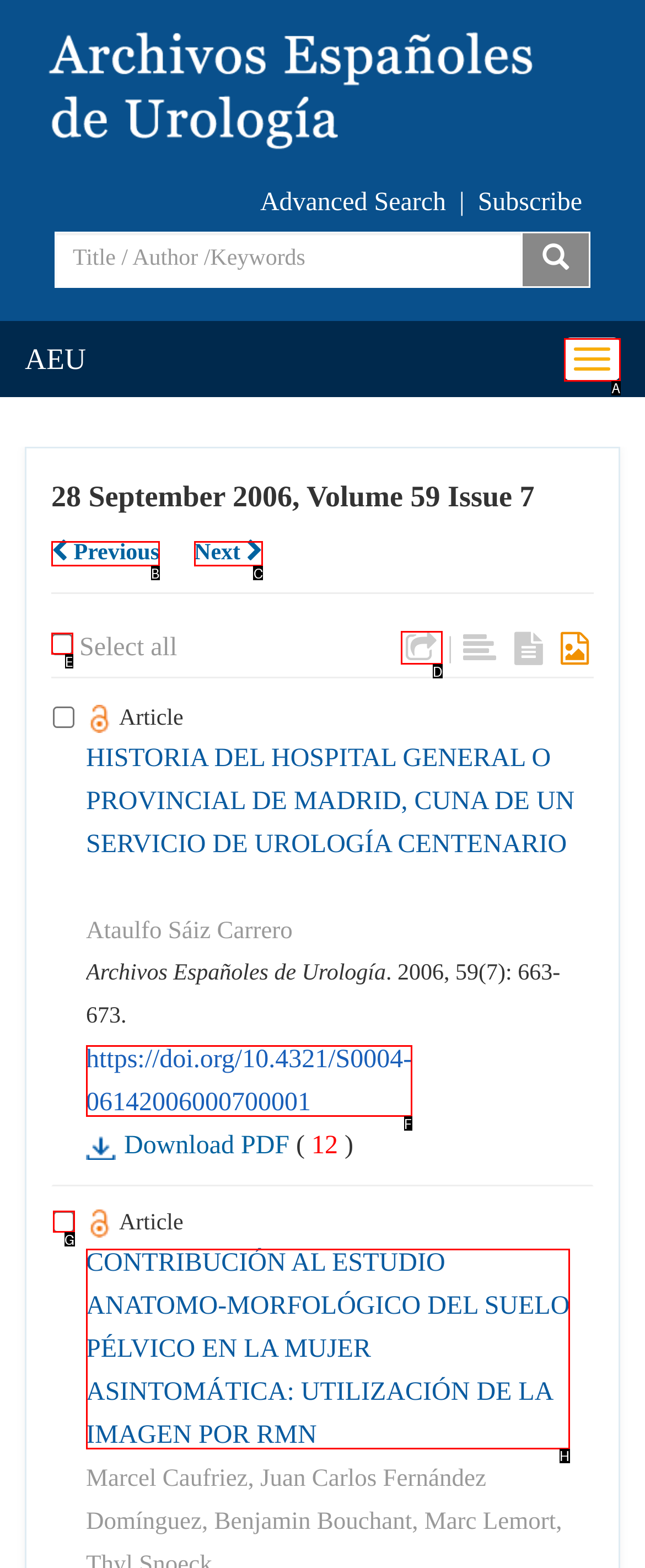Based on the element description: parent_node: Select all alt="Select", choose the best matching option. Provide the letter of the option directly.

E